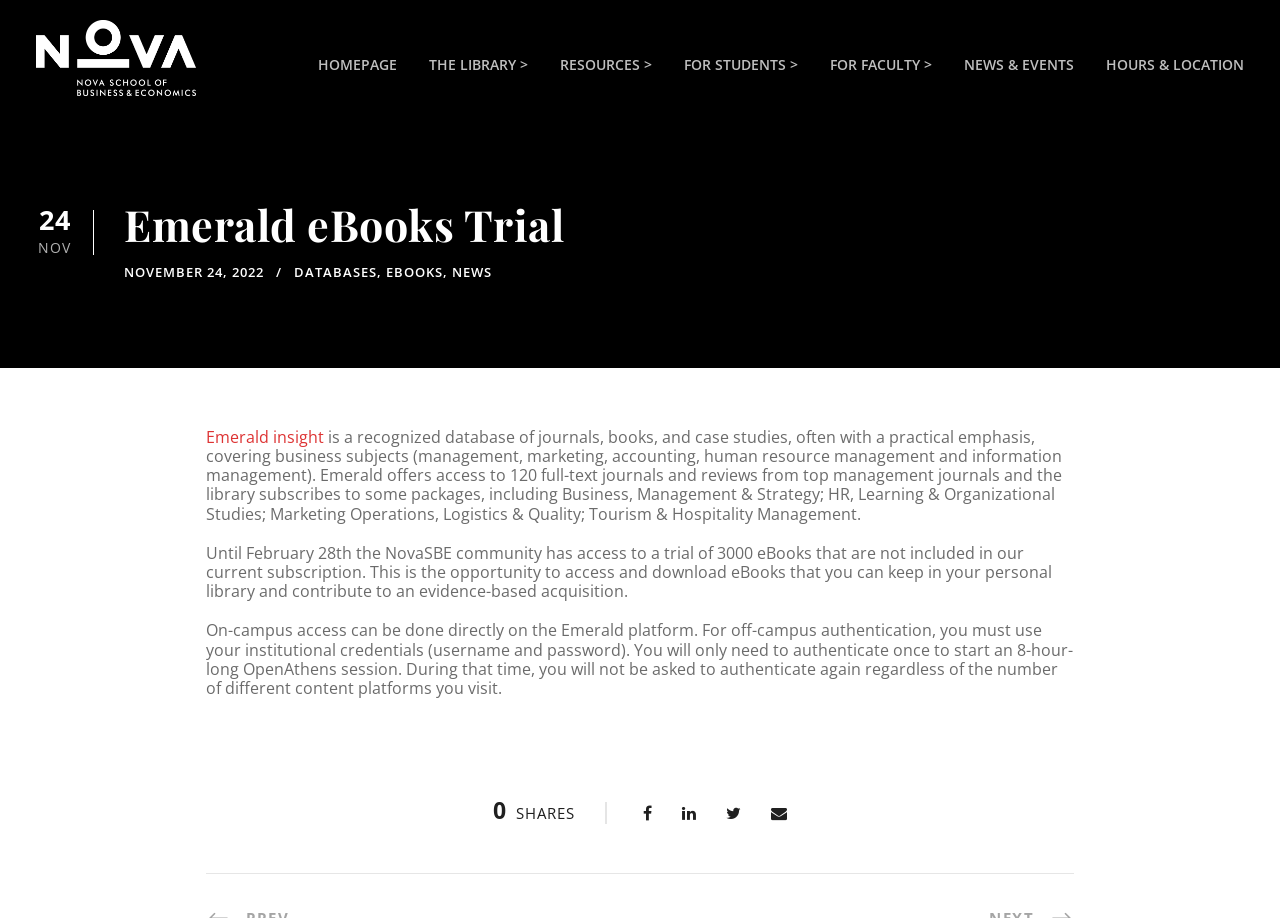How many full-text journals are offered by Emerald?
Please respond to the question thoroughly and include all relevant details.

I found the number by reading the static text that describes Emerald insight, which mentions that Emerald offers access to 120 full-text journals.